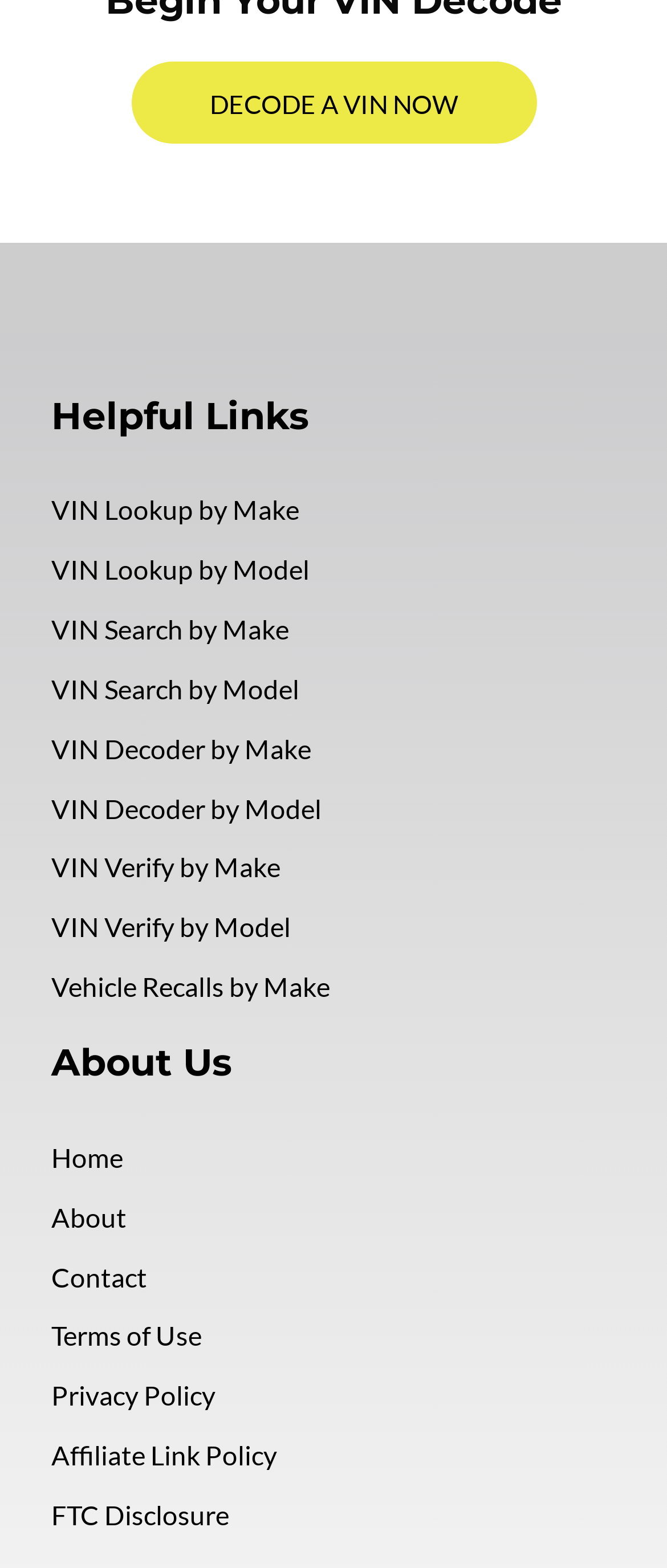How many footer widgets are there?
Give a detailed and exhaustive answer to the question.

There are two footer widgets, 'Footer Widget 1' and 'Footer Widget 2', which contain links to various pages and sections.